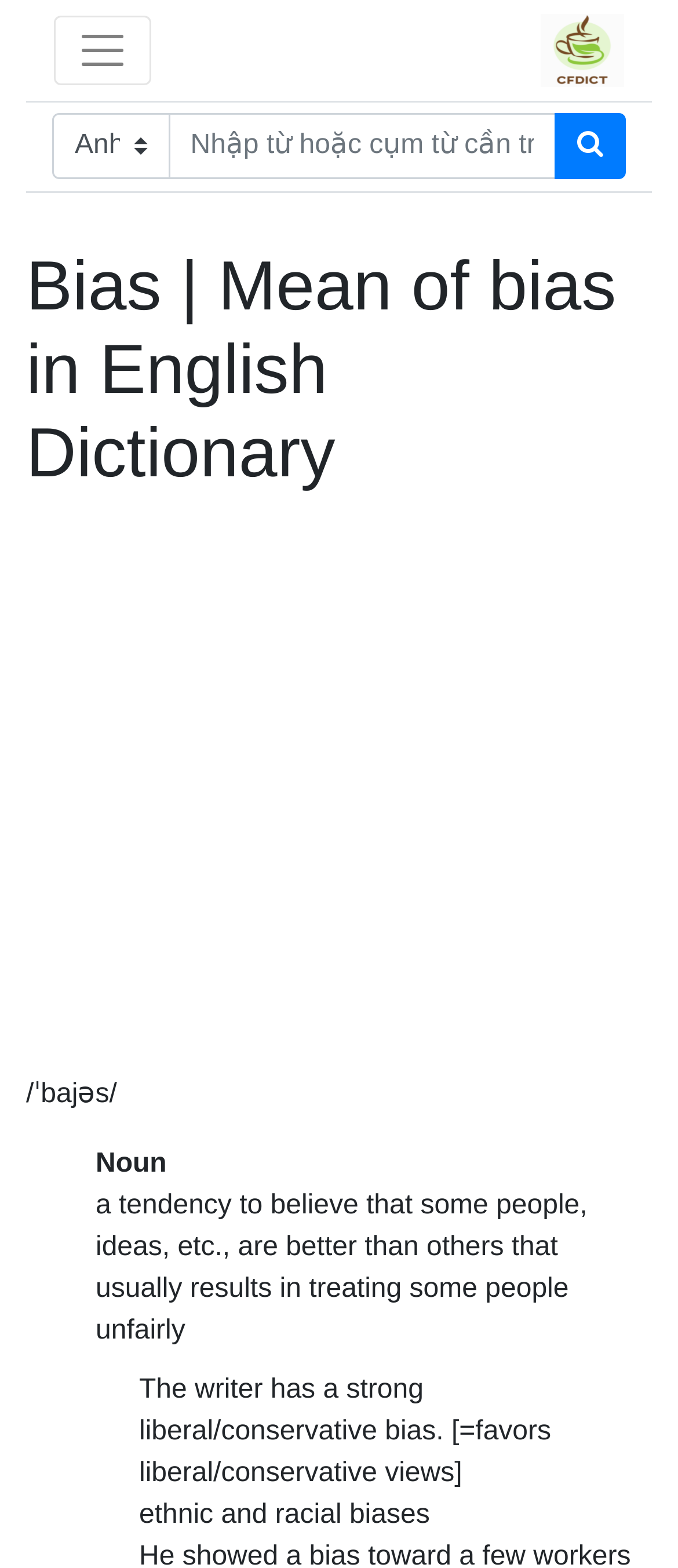Provide the bounding box coordinates of the UI element this sentence describes: "aria-label="Toggle navigation"".

[0.079, 0.01, 0.223, 0.054]